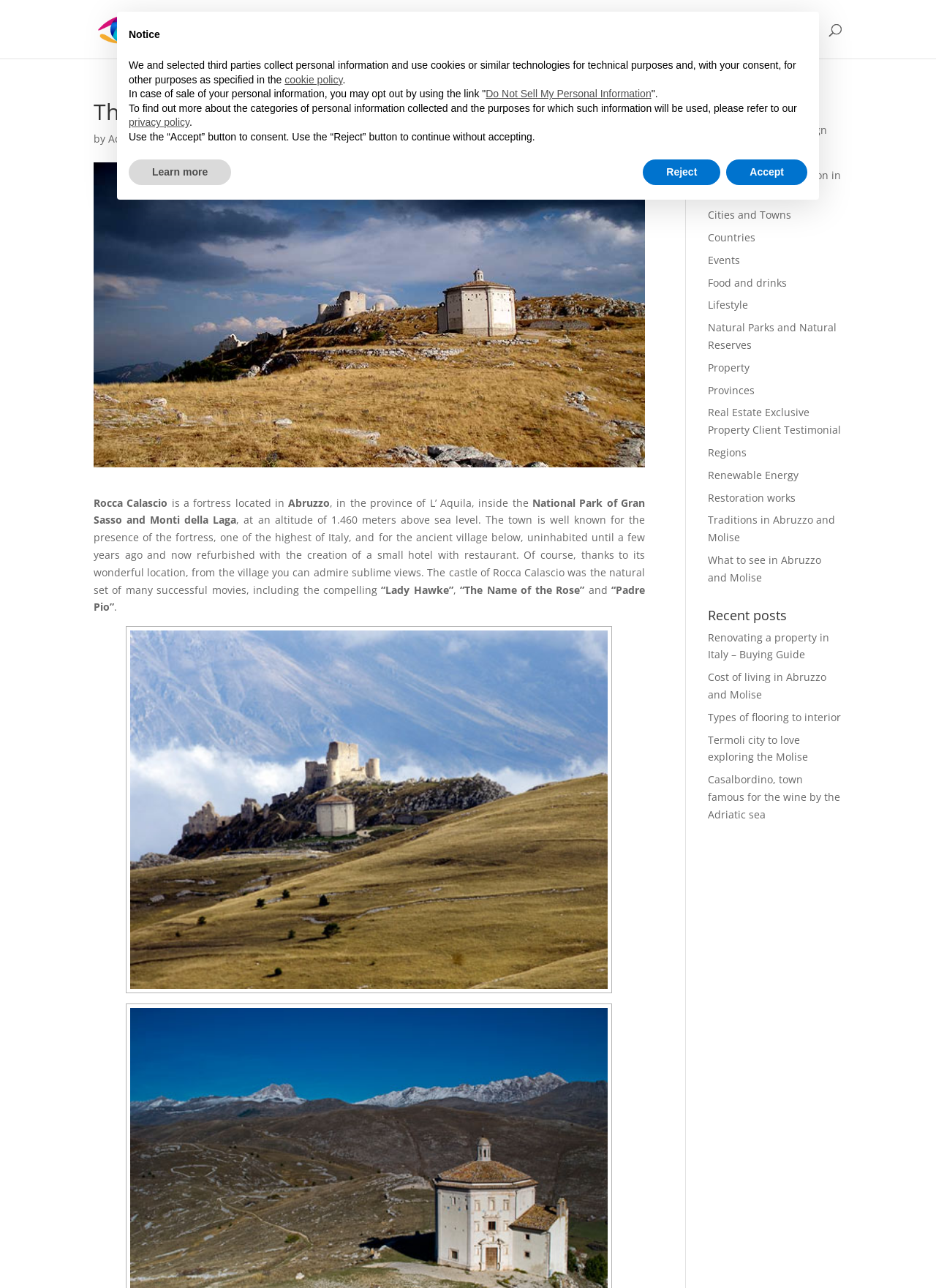What is Rocca Calascio?
Examine the image and provide an in-depth answer to the question.

Based on the webpage content, Rocca Calascio is described as a fortress located in Abruzzo, in the province of L' Aquila, inside the National Park of Gran Sasso and Monti della Laga.